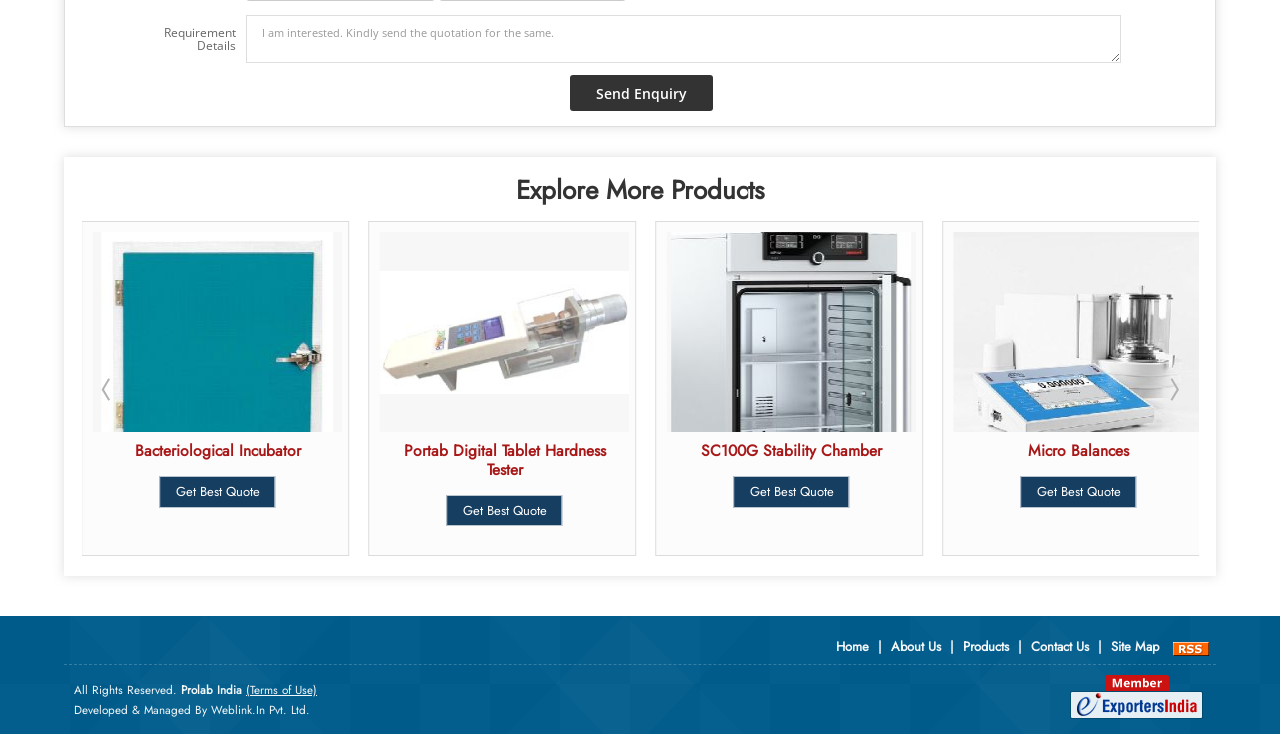Determine the bounding box coordinates for the element that should be clicked to follow this instruction: "Explore more products". The coordinates should be given as four float numbers between 0 and 1, in the format [left, top, right, bottom].

[0.403, 0.233, 0.597, 0.285]